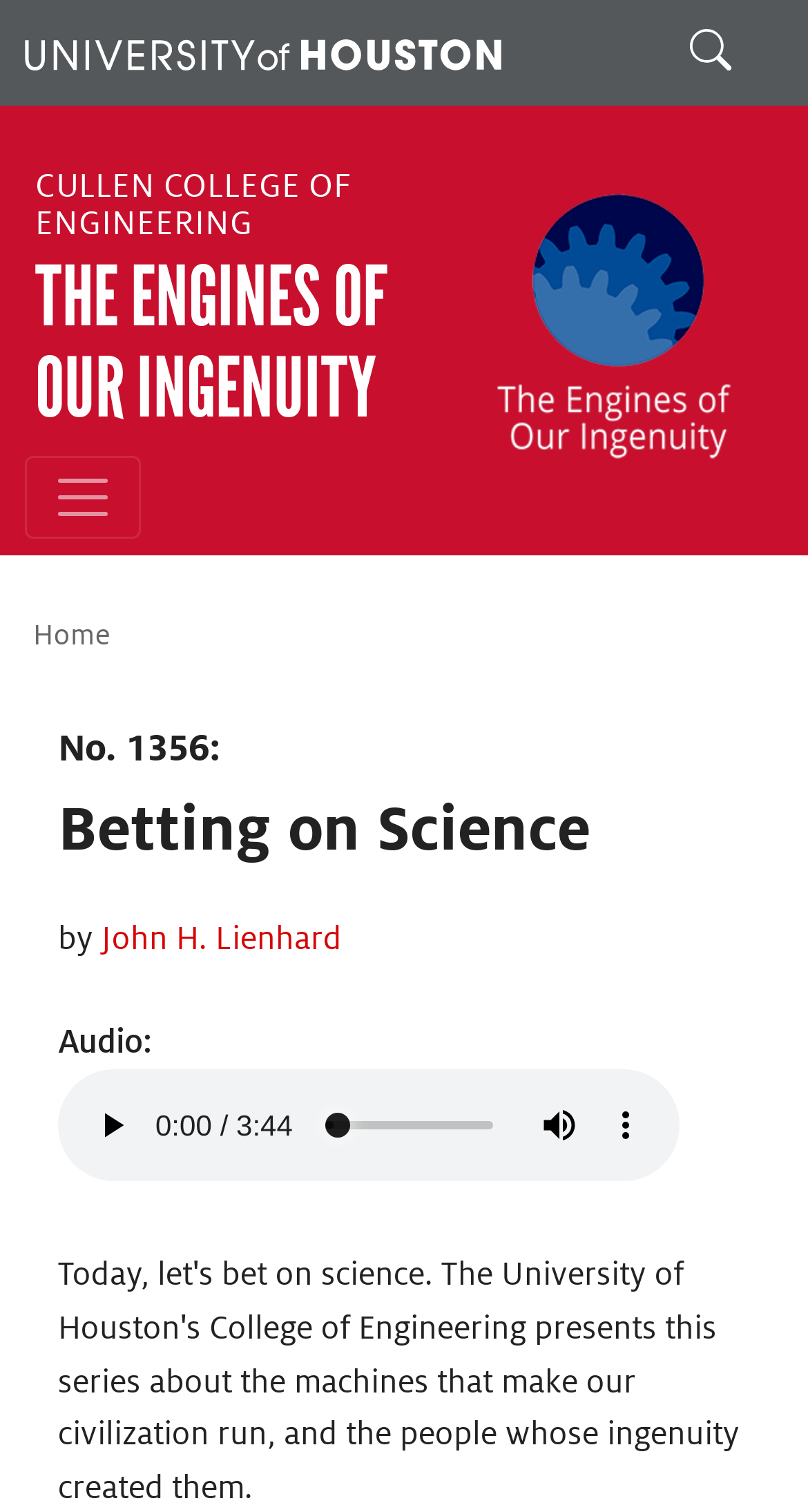Return the bounding box coordinates of the UI element that corresponds to this description: "Cullen College of Engineering". The coordinates must be given as four float numbers in the range of 0 and 1, [left, top, right, bottom].

[0.044, 0.111, 0.436, 0.16]